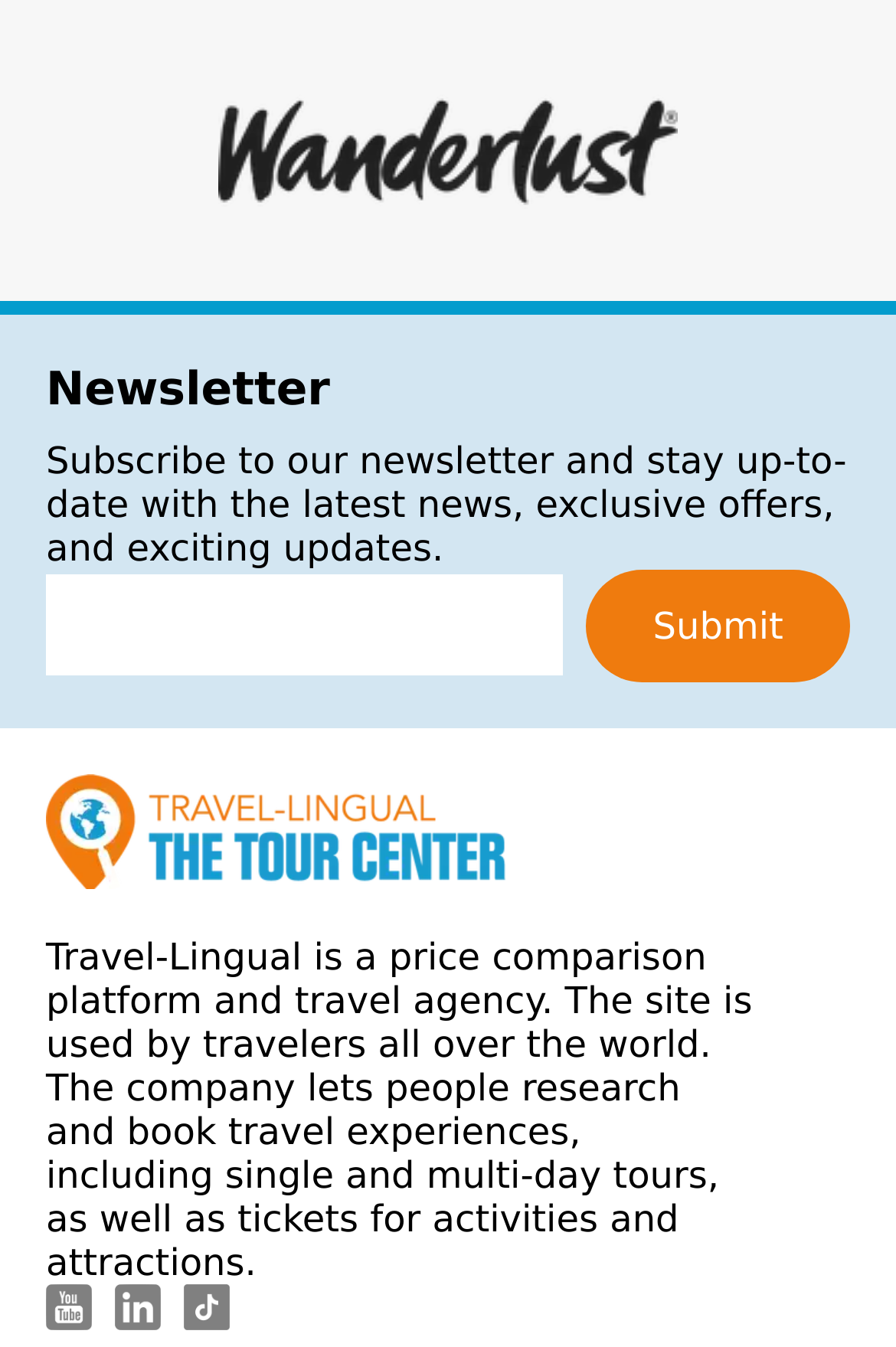Please provide a brief answer to the question using only one word or phrase: 
What type of content can be researched on the website?

Travel experiences